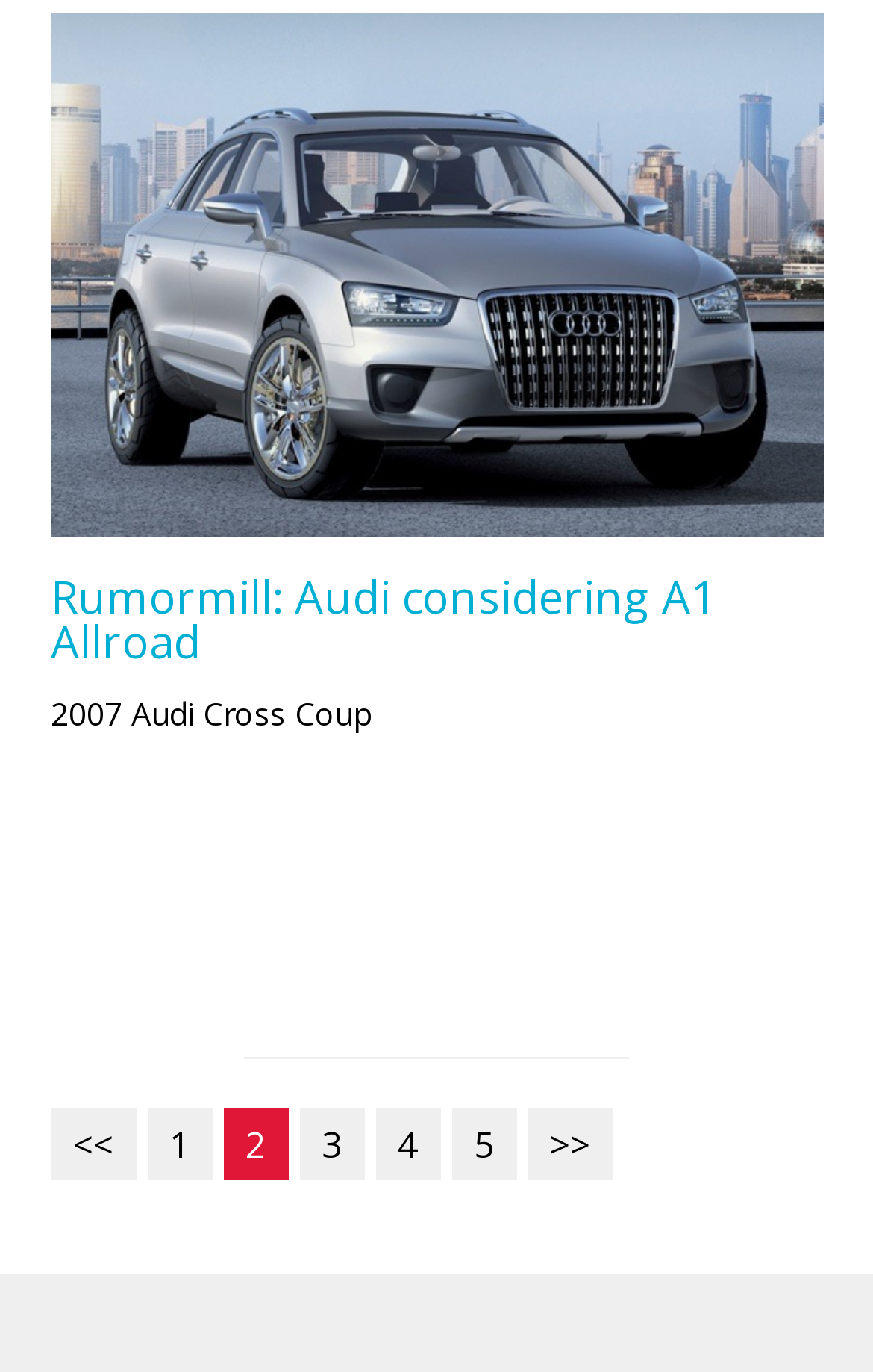Pinpoint the bounding box coordinates of the element that must be clicked to accomplish the following instruction: "click the link to read about Audi considering A1 Allroad". The coordinates should be in the format of four float numbers between 0 and 1, i.e., [left, top, right, bottom].

[0.058, 0.011, 0.942, 0.395]